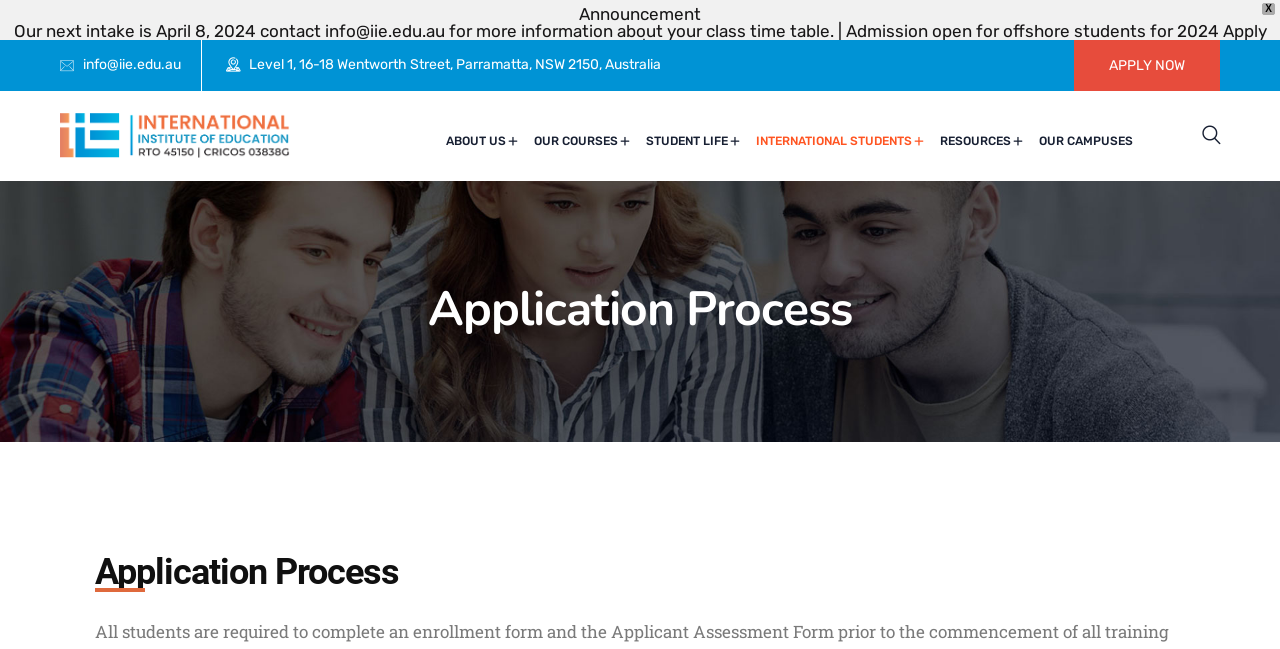Give a one-word or one-phrase response to the question: 
What is the next intake date for students?

April 8, 2024